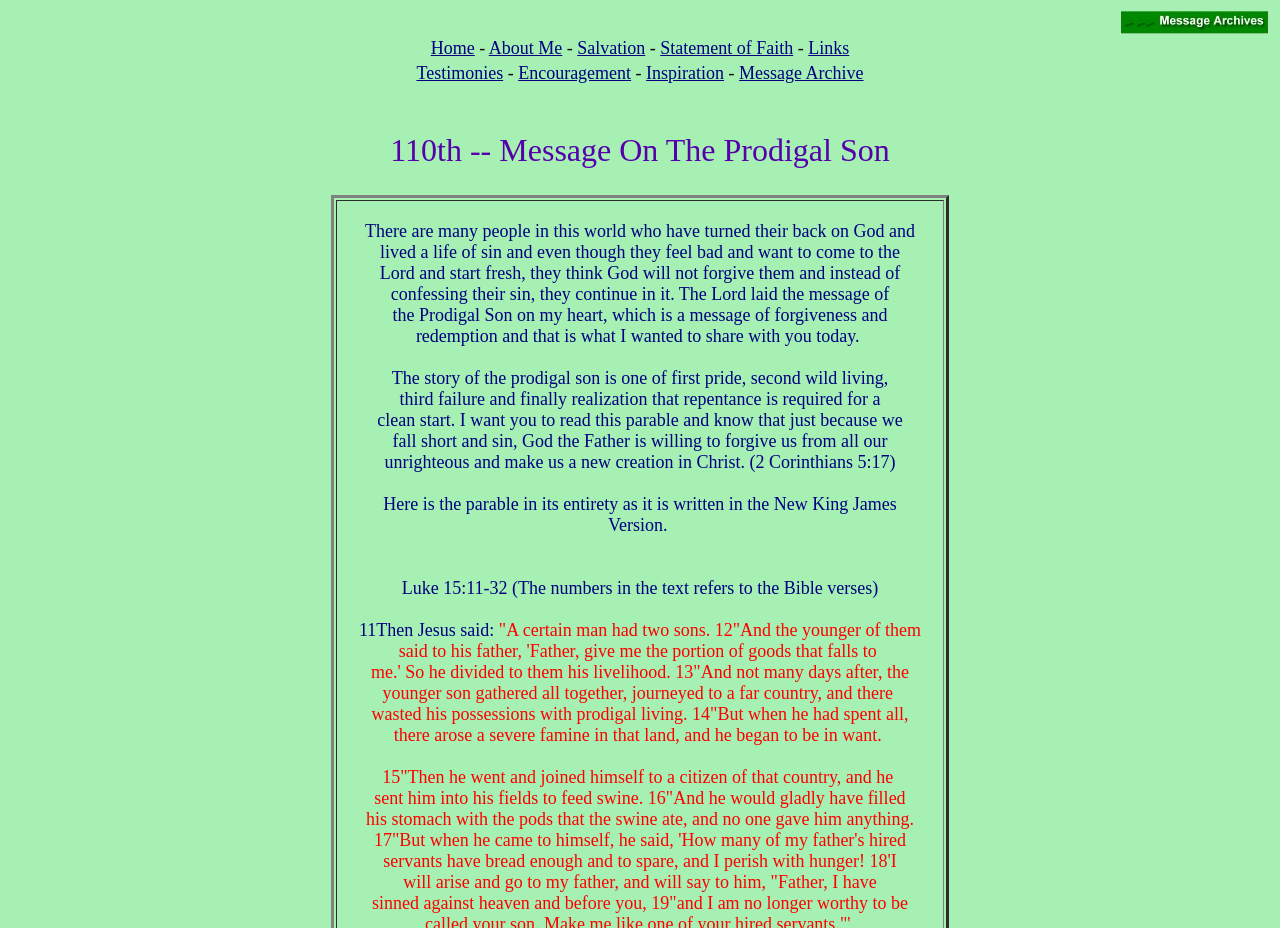Is there a personal story on this webpage?
Provide a fully detailed and comprehensive answer to the question.

Although the webpage is written in a personal tone, there is no personal story or anecdote shared by the author. The focus is on the parable of the Prodigal Son and its message of forgiveness and redemption.